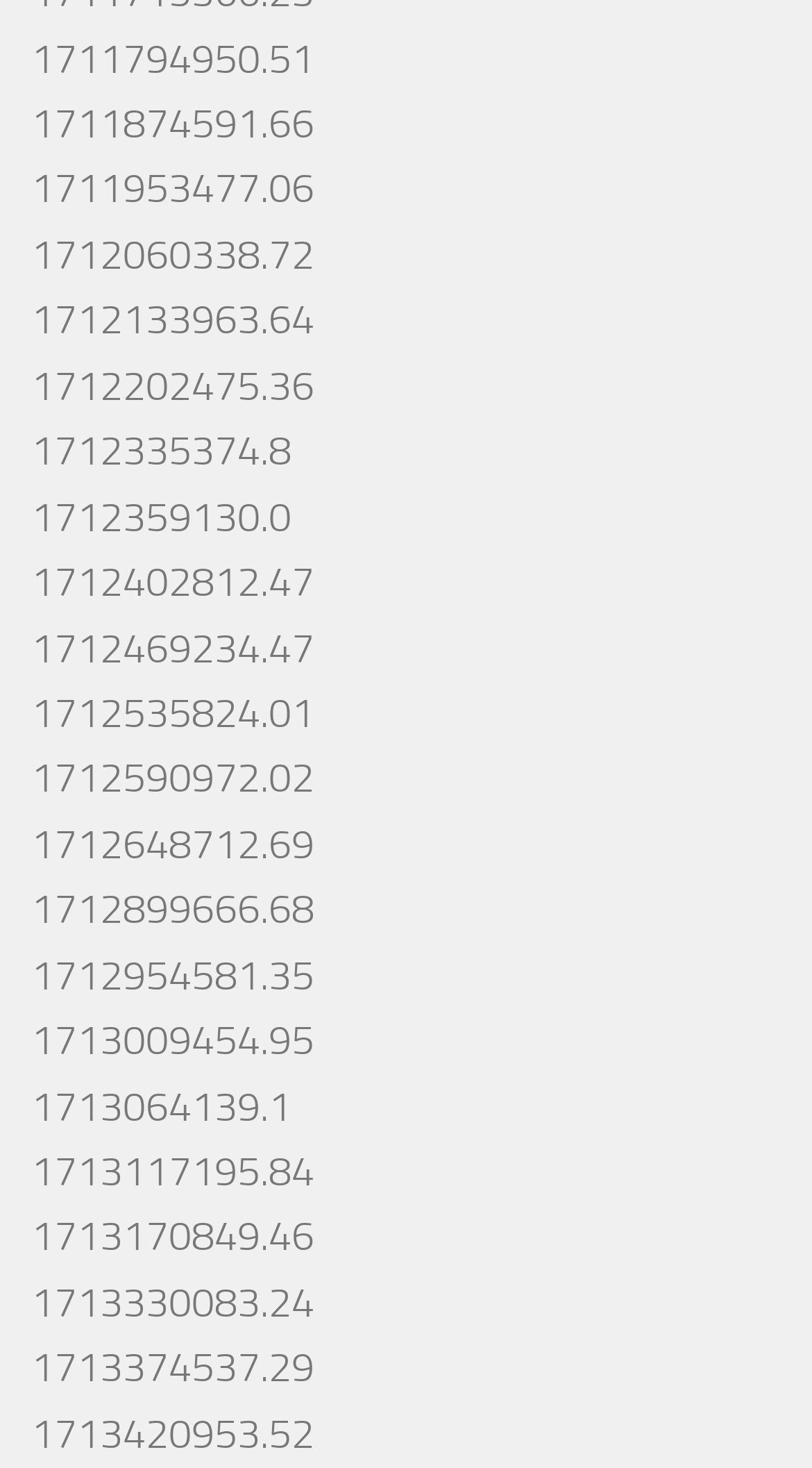Extract the bounding box for the UI element that matches this description: "1712535824.01".

[0.038, 0.47, 0.387, 0.502]